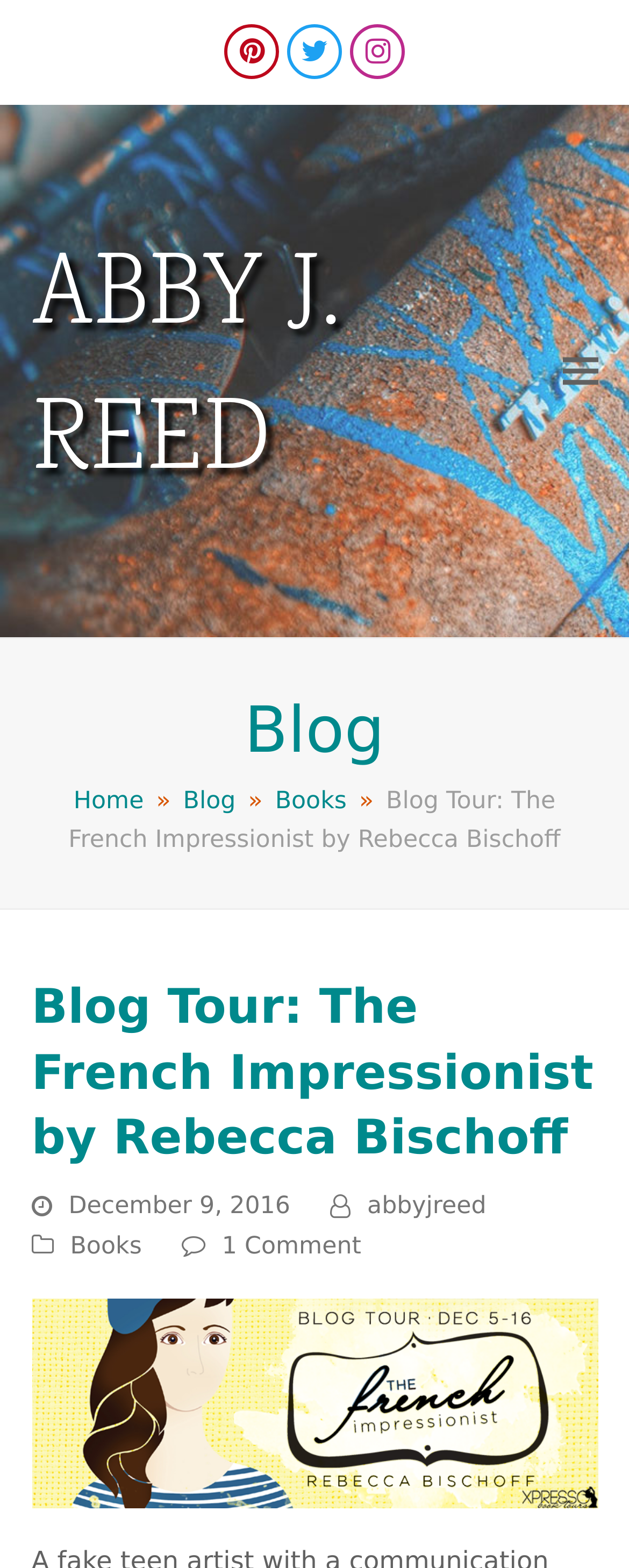Analyze the image and provide a detailed answer to the question: What social media platform is represented by the icon at [0.356, 0.015, 0.444, 0.05]?

I found the answer by looking at the link 'Pinterest' which is located at the bounding box coordinates [0.356, 0.015, 0.444, 0.05].